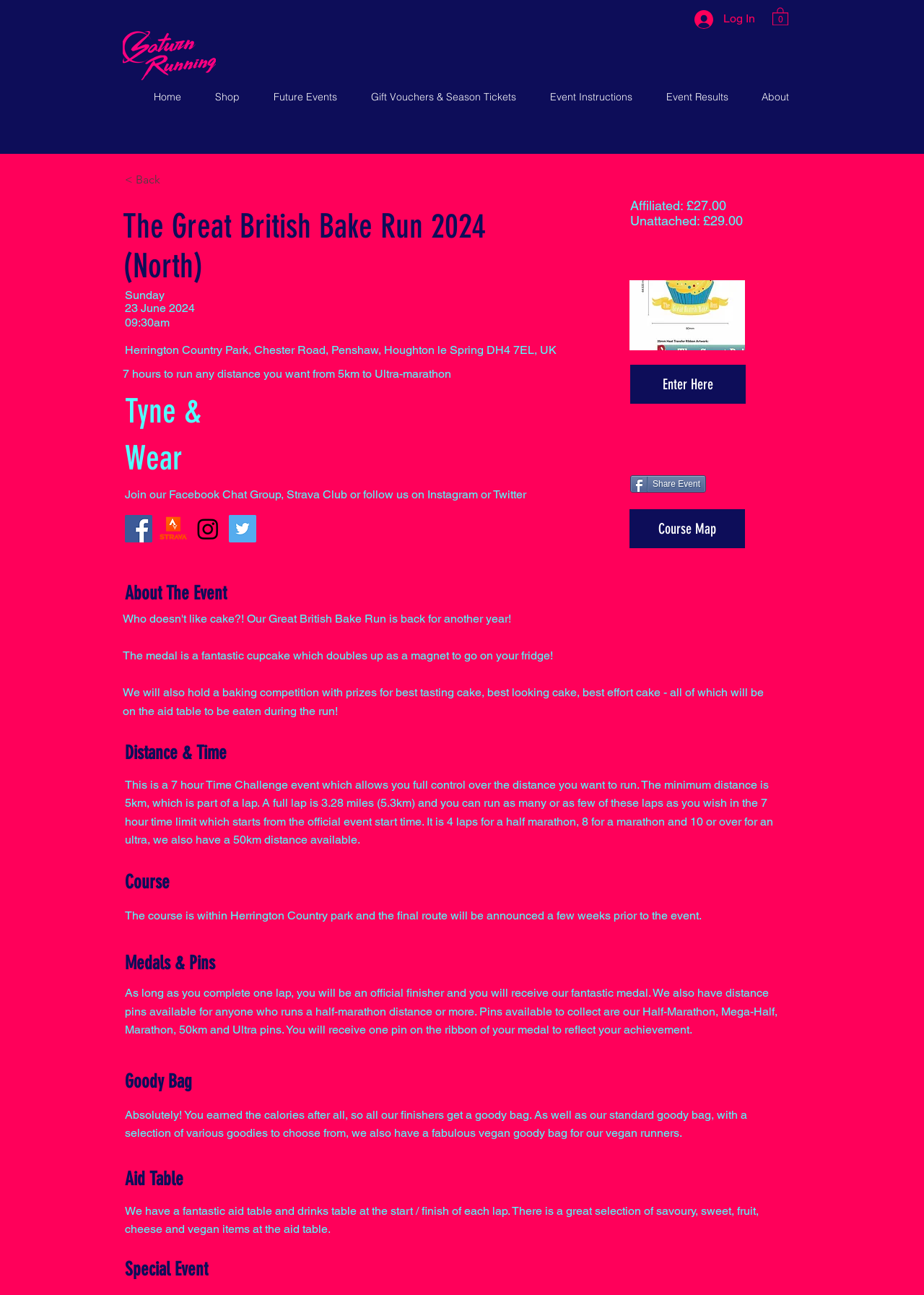Specify the bounding box coordinates of the area that needs to be clicked to achieve the following instruction: "View the Course Map".

[0.681, 0.393, 0.806, 0.423]